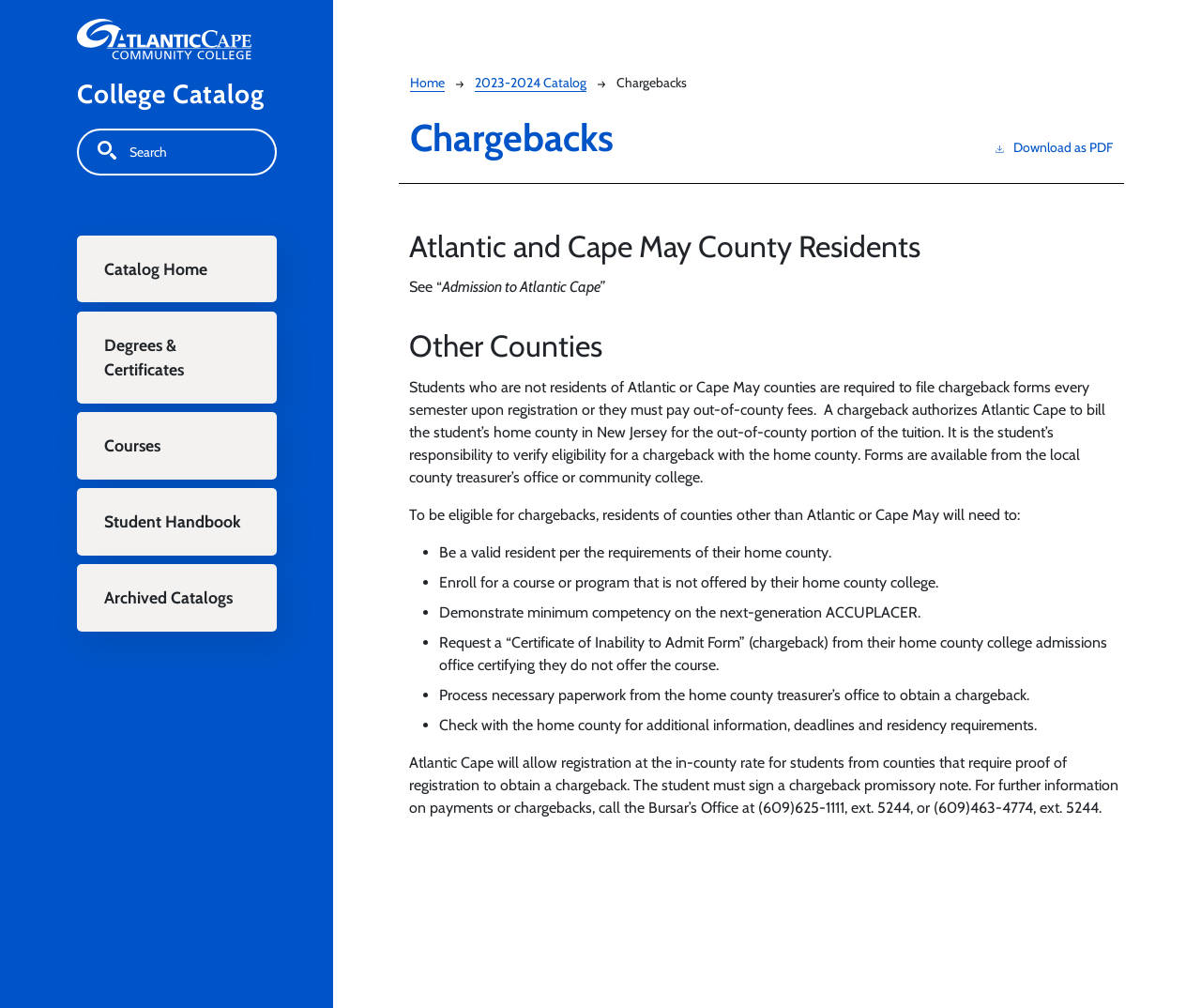Find the bounding box coordinates corresponding to the UI element with the description: "alt="Atlantic Cape Community College catalog"". The coordinates should be formatted as [left, top, right, bottom], with values as floats between 0 and 1.

[0.064, 0.038, 0.209, 0.056]